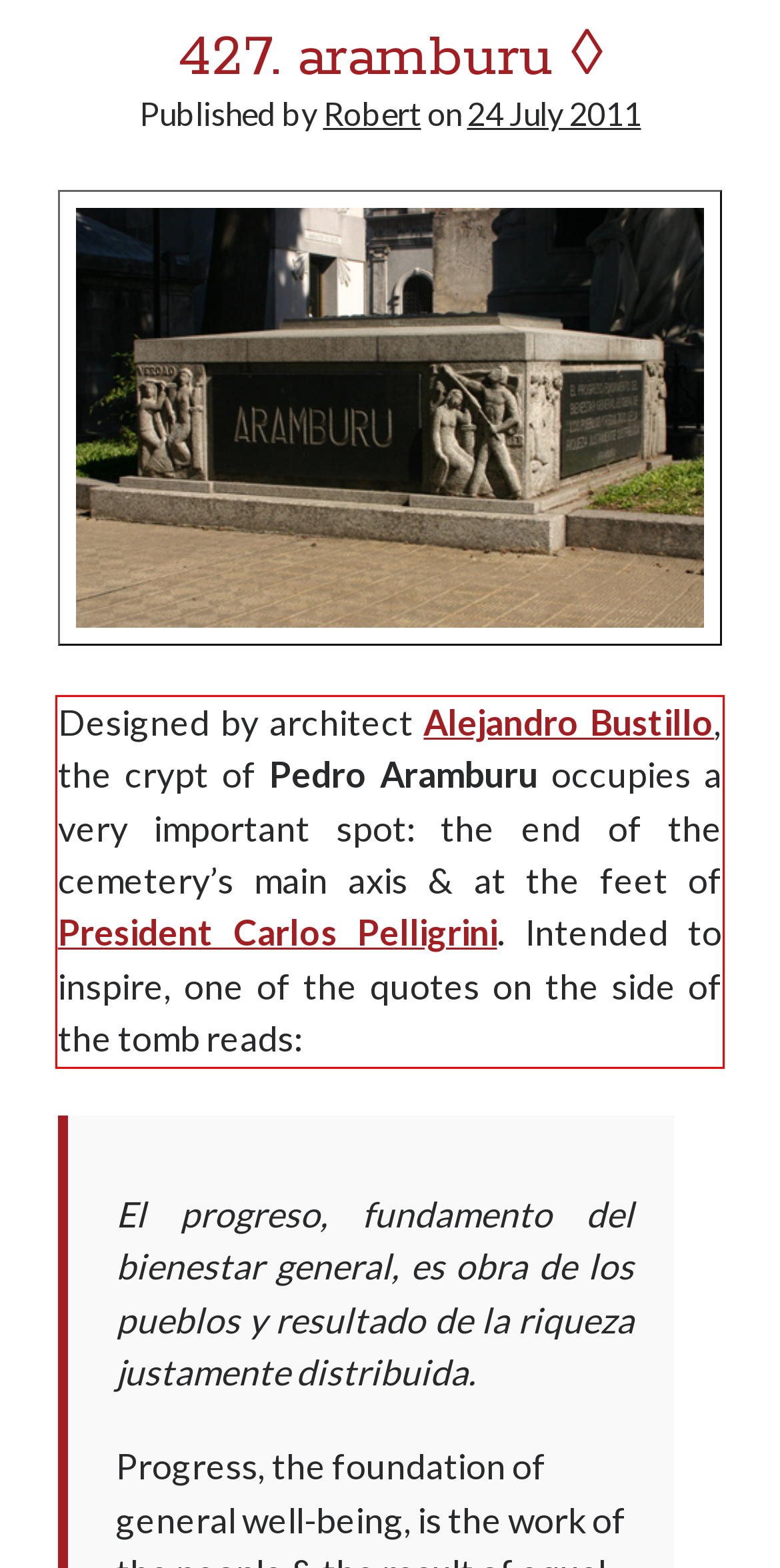Please perform OCR on the UI element surrounded by the red bounding box in the given webpage screenshot and extract its text content.

Designed by architect Alejandro Bustillo, the crypt of Pedro Aramburu occupies a very important spot: the end of the cemetery’s main axis & at the feet of President Carlos Pelligrini. Intended to inspire, one of the quotes on the side of the tomb reads: